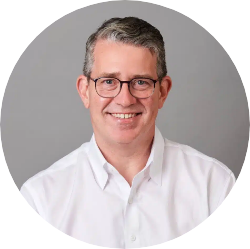Describe the image thoroughly.

The image features a man with a friendly and approachable expression, characterized by short, light gray hair and wearing glasses. He is dressed in a white collared shirt, which contributes to a professional yet casual appearance. The background is a soft gray, enhancing the focus on his smiling face. This individual is associated with the title "Managing Partner" and is likely to offer insights or expertise related to executive recruiting, as indicated by related contextual elements on the webpage. His demeanor suggests a welcoming persona, suitable for a leader in a corporate environment, particularly in discussions around strategic leadership and recruitment processes.